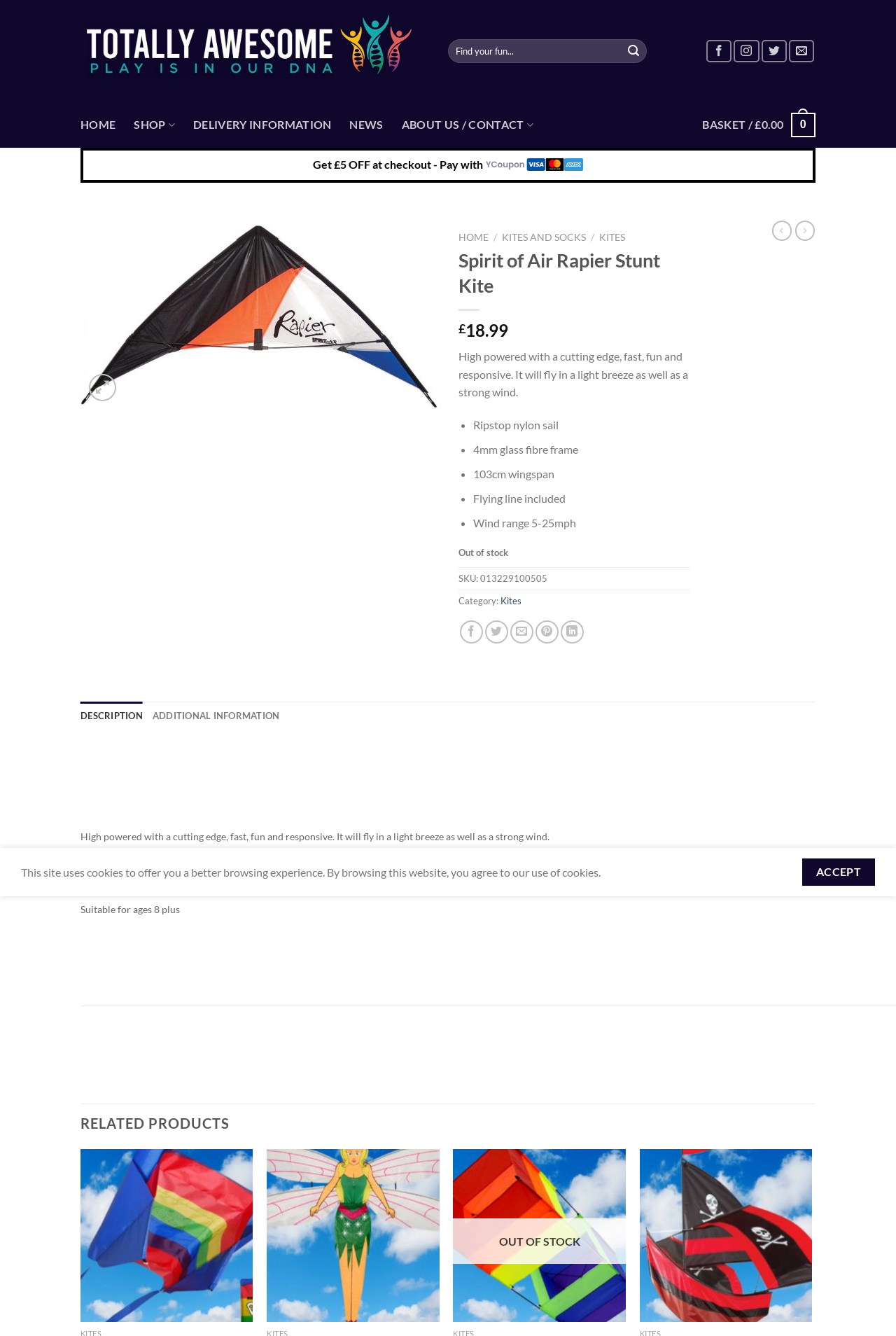How many tabs are there in the product description section?
Analyze the image and provide a thorough answer to the question.

The number of tabs in the product description section can be found by counting the tabs listed below the product image. There are two tabs: 'DESCRIPTION' and 'ADDITIONAL INFORMATION'.